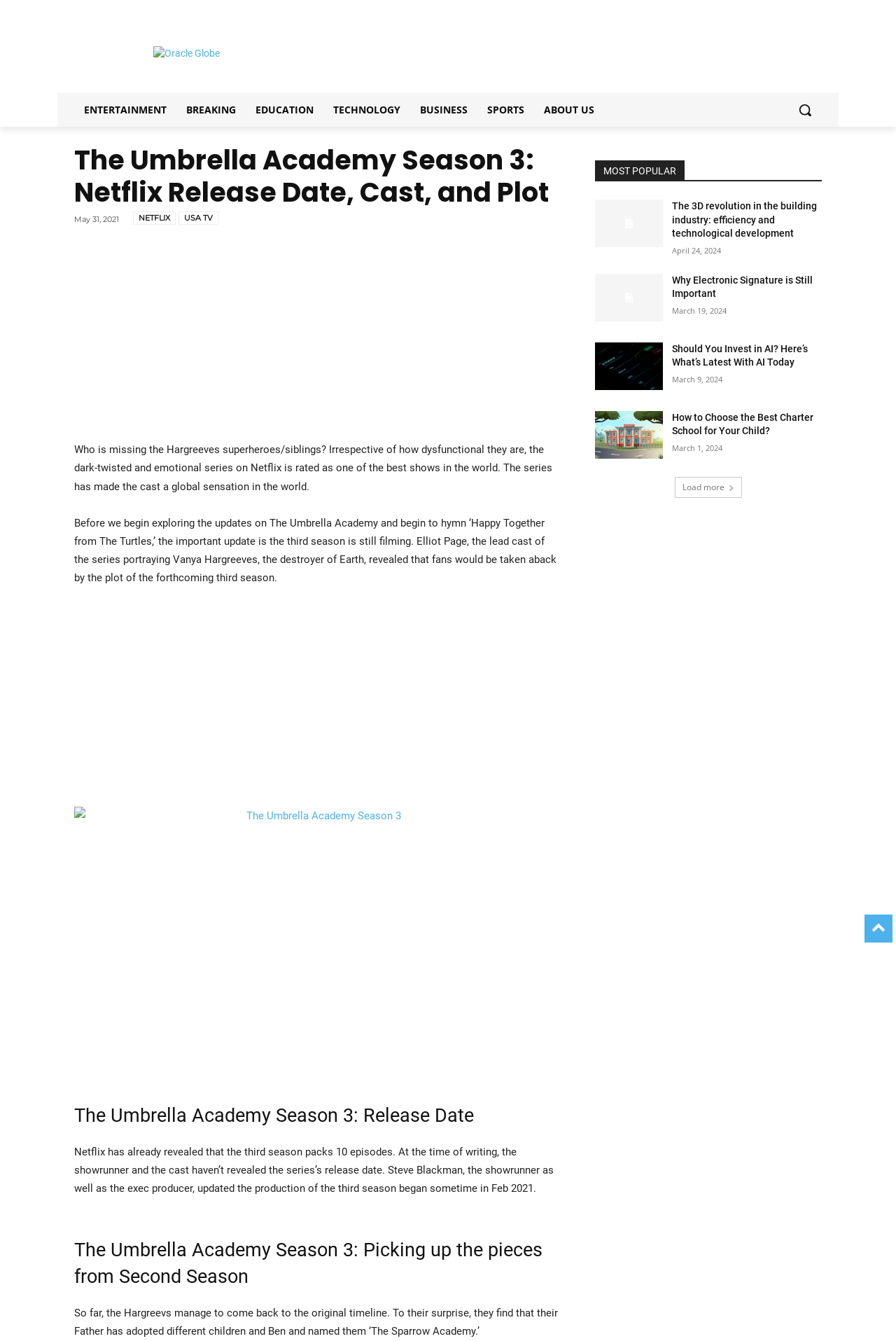When did the production of the third season of The Umbrella Academy begin?
Give a detailed and exhaustive answer to the question.

The article mentions that Steve Blackman, the showrunner and exec producer, updated that the production of the third season began sometime in February 2021.